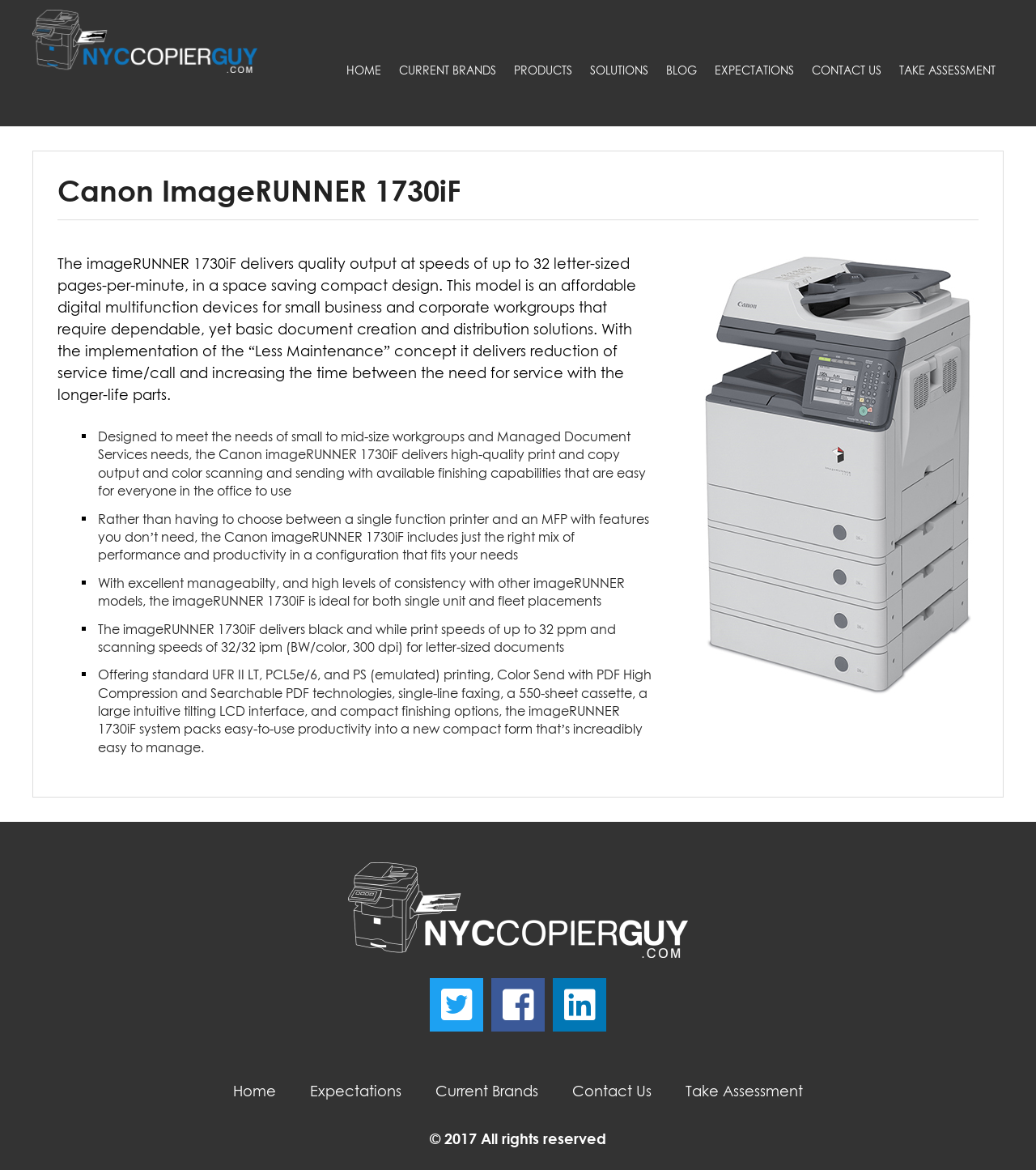Explain the contents of the webpage comprehensively.

The webpage is about the Canon imageRUNNER 1730iF, a digital multifunction device designed for small businesses and corporate workgroups. At the top left corner, there is a logo of Canon. Below the logo, there is a top menu with links to various sections of the website, including HOME, CURRENT BRANDS, PRODUCTS, SOLUTIONS, BLOG, EXPECTATIONS, CONTACT US, and TAKE ASSESSMENT.

The main content of the webpage is divided into sections, with headings and paragraphs of text. The first section has a heading "Canon ImageRUNNER 1730iF" and describes the device's features, including its ability to deliver quality output at speeds of up to 32 letter-sized pages-per-minute, its compact design, and its affordability. The text also mentions the device's "Less Maintenance" concept, which reduces service time and increases the time between service with longer-life parts.

The next sections describe the device's capabilities, including its high-quality print and copy output, color scanning and sending, and available finishing capabilities. The text also highlights the device's manageability, consistency with other imageRUNNER models, and its suitability for both single unit and fleet placements.

At the bottom of the webpage, there are links to social media platforms, including Twitter, Facebook, and LinkedIn. There is also a copyright notice at the bottom right corner, stating "© 2017 All rights reserved". Additionally, there are links to various sections of the website, including Home, Expectations, Current Brands, Contact Us, and Take Assessment, located at the bottom of the webpage.